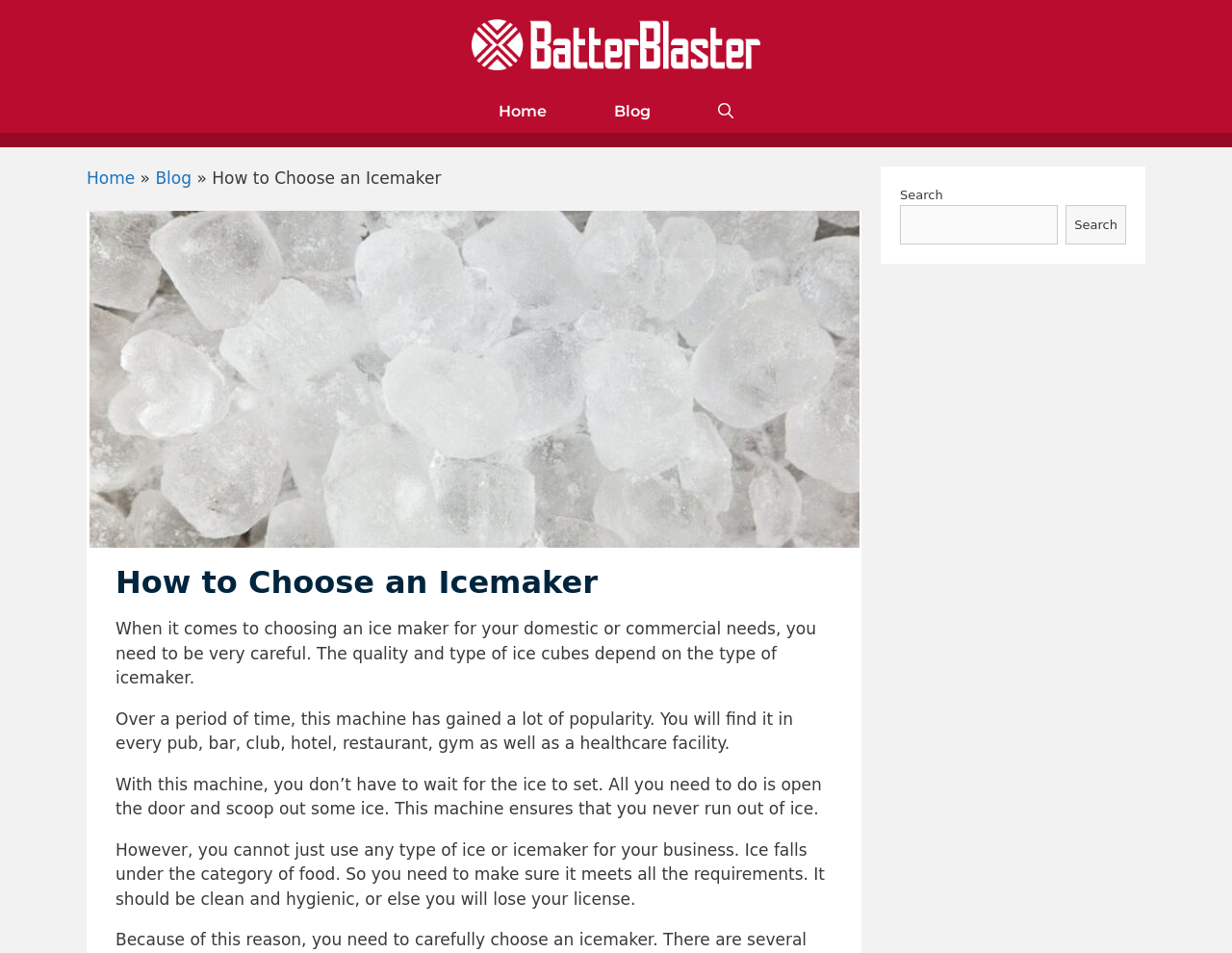Offer a meticulous caption that includes all visible features of the webpage.

The webpage is about choosing an icemaker, with a focus on domestic and commercial needs. At the top, there is a banner with the site's name, "Batter Blaster", accompanied by an image of the same name. Below the banner, a primary navigation menu is located, featuring links to "Home", "Blog", and an "Open Search Bar" option.

To the right of the navigation menu, a breadcrumbs navigation section is situated, displaying the current page's path, "Home » Blog » How to Choose an Icemaker". An image related to the article "How to Choose an Icemaker" is placed below the breadcrumbs section, taking up a significant portion of the page.

The main content area is divided into sections, starting with a header that reads "How to Choose an Icemaker". Below the header, there are four paragraphs of text that discuss the importance of choosing the right icemaker, its popularity, and the need for cleanliness and hygiene in the industry.

On the right side of the page, a complementary section is located, containing a search function with a search box and a "Search" button.